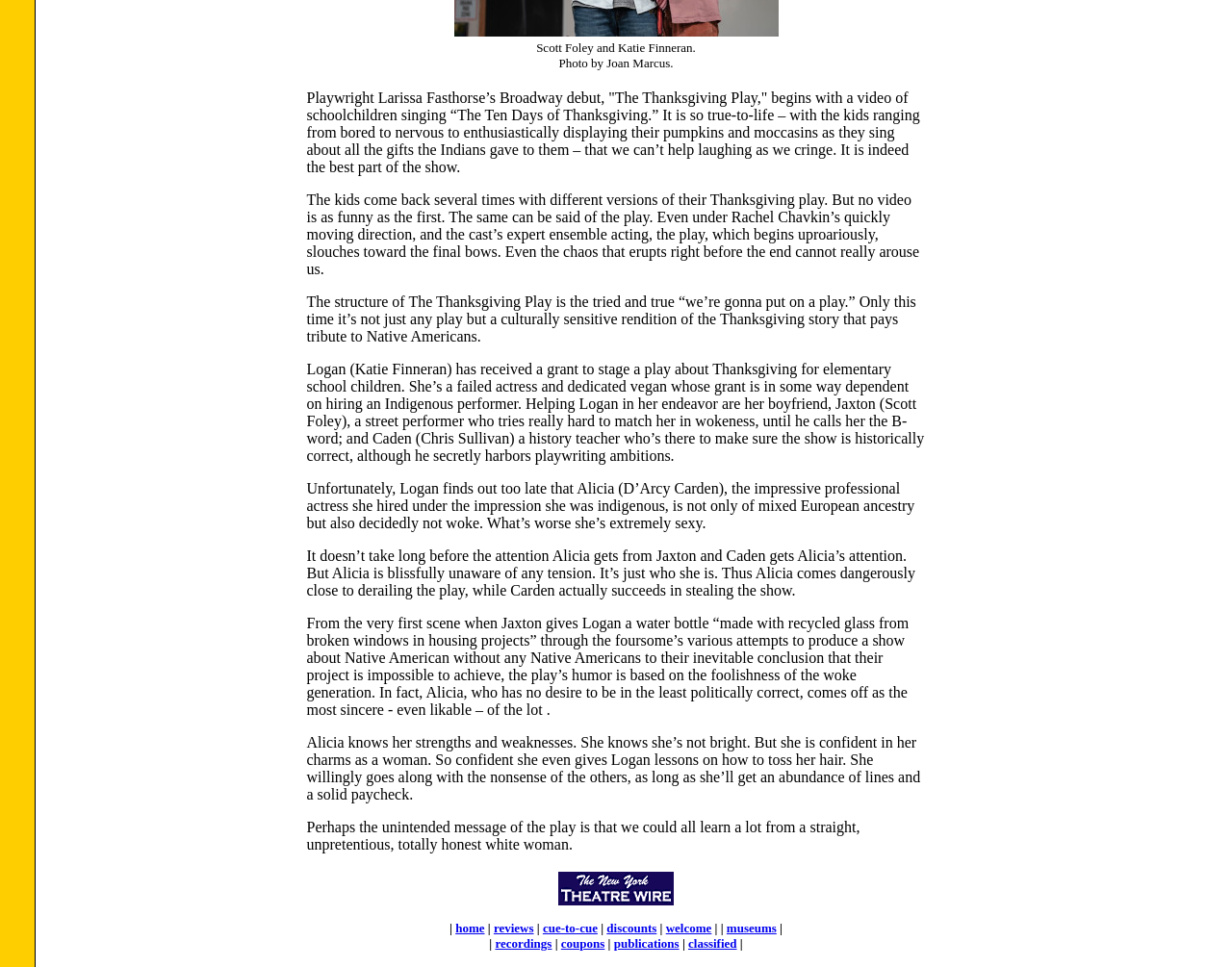Find the bounding box coordinates of the UI element according to this description: "reviews".

[0.401, 0.952, 0.433, 0.967]